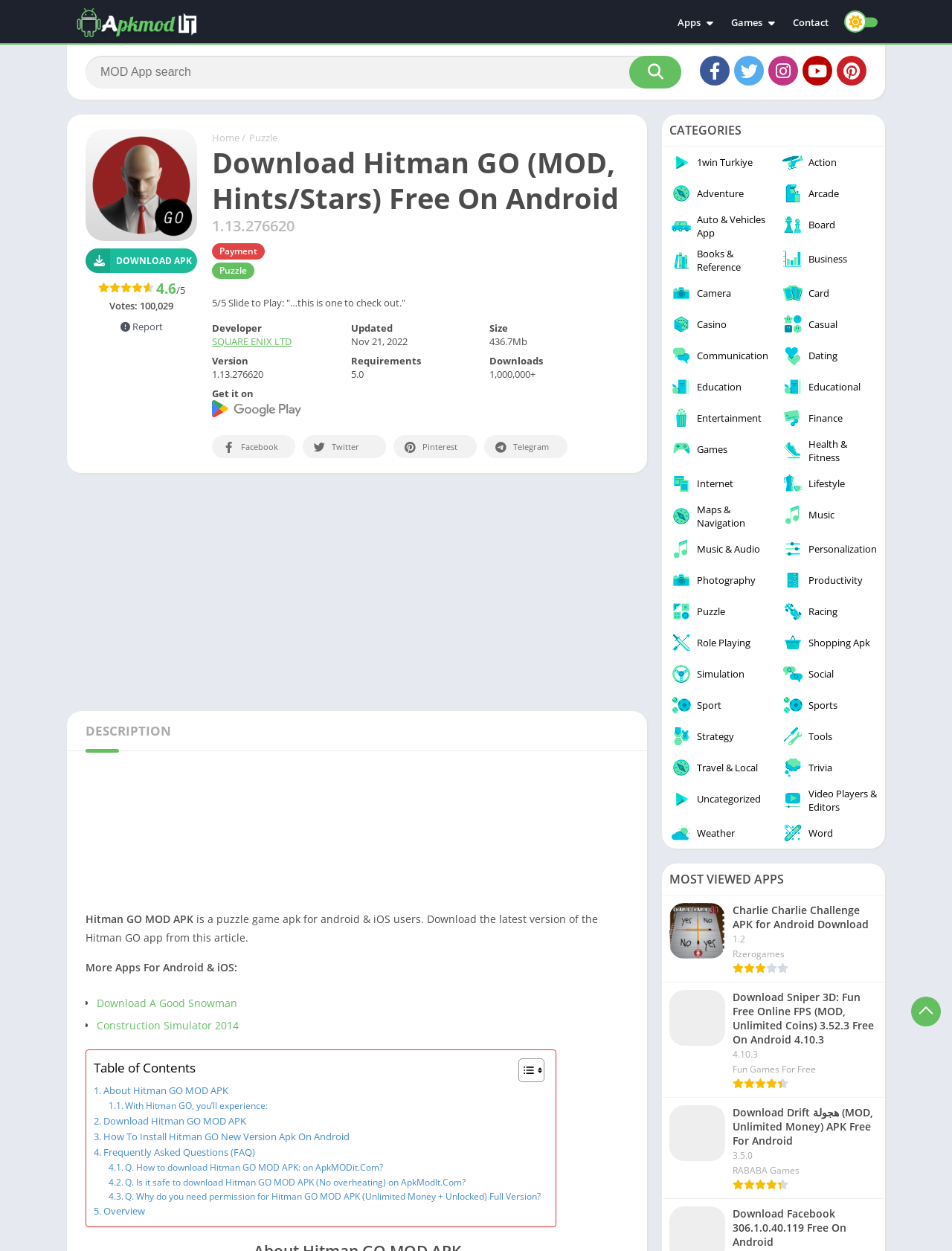Using the description "Download APK", predict the bounding box of the relevant HTML element.

[0.09, 0.199, 0.207, 0.218]